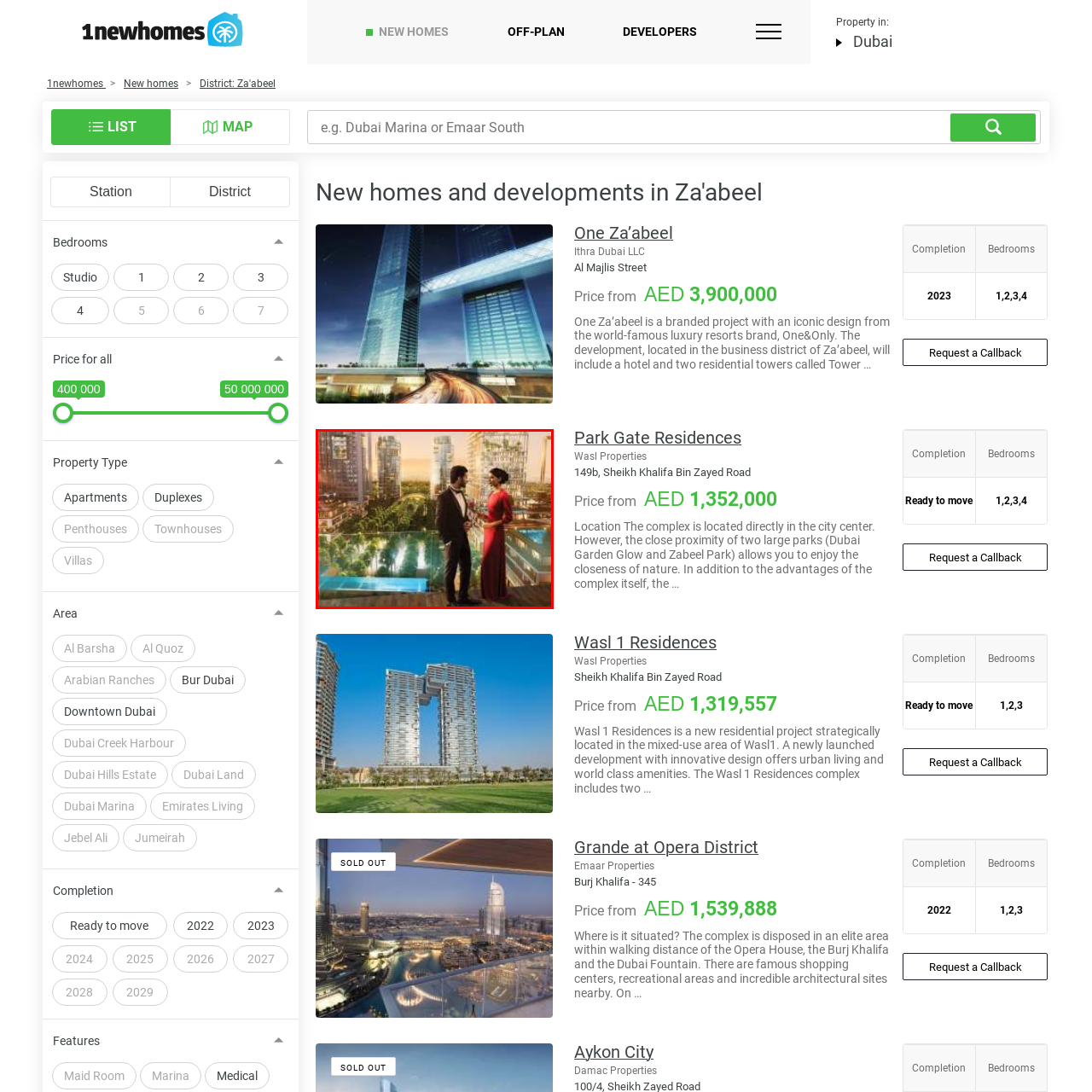Pay special attention to the segment of the image inside the red box and offer a detailed answer to the question that follows, based on what you see: What is the atmosphere of the scene?

The caption describes the scene as a 'romantic moment' between the couple, and the vibrant colors of the sunset in the background enhance the romantic atmosphere, suggesting a peaceful and intimate setting.